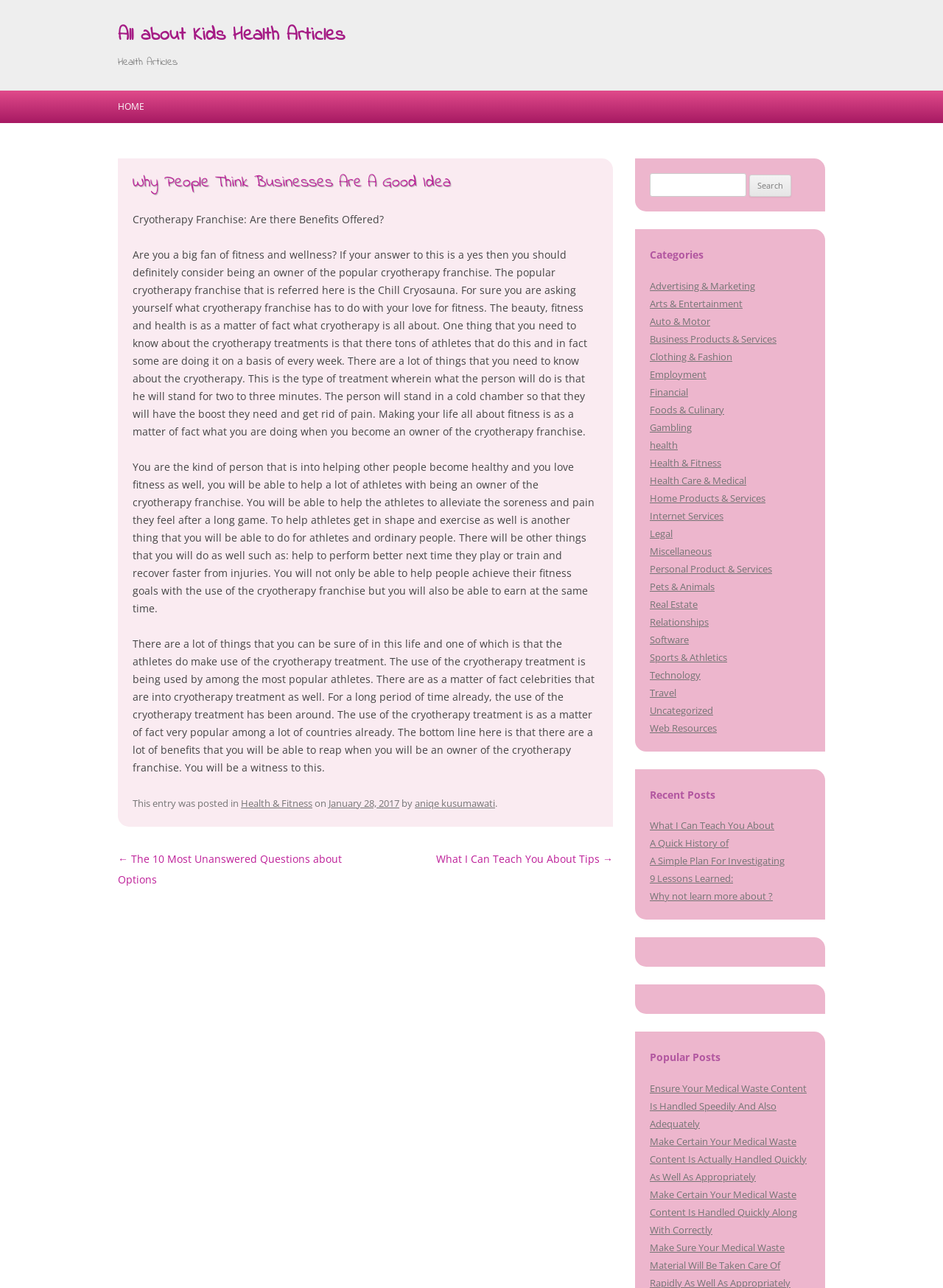Locate the bounding box coordinates of the element you need to click to accomplish the task described by this instruction: "View recent posts".

[0.689, 0.609, 0.859, 0.626]